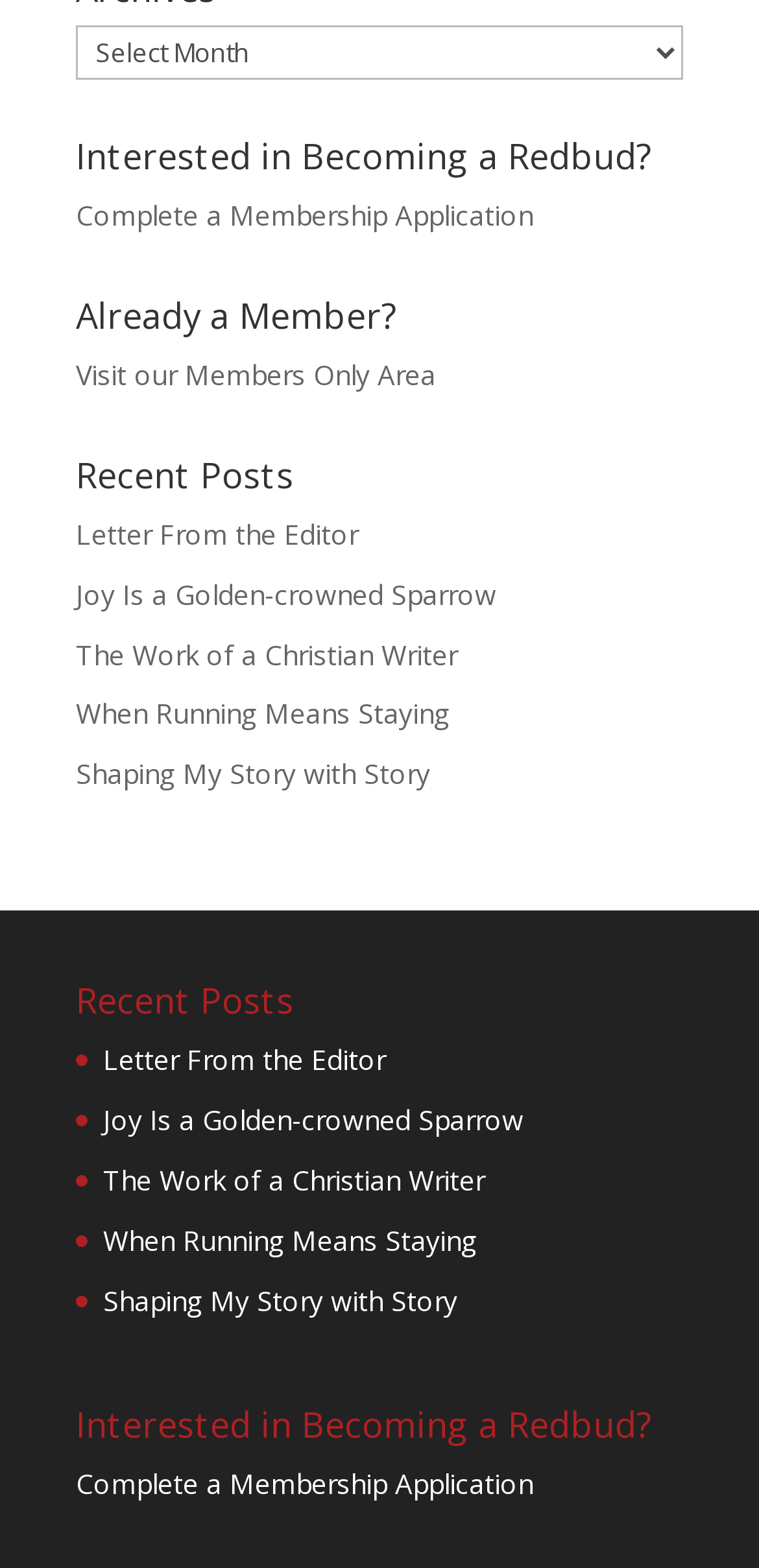How many recent posts are listed on the webpage?
Refer to the screenshot and respond with a concise word or phrase.

5